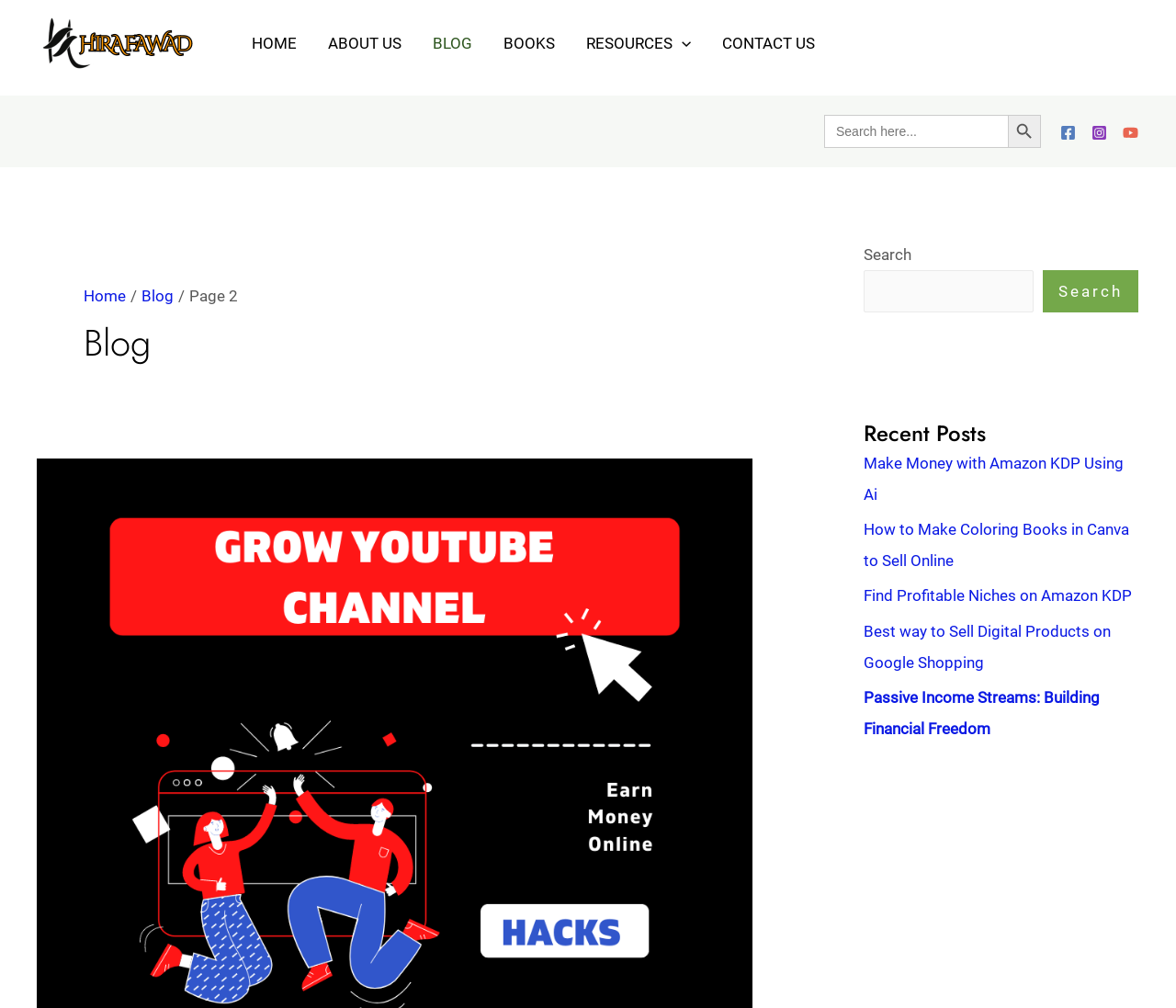Refer to the element description Examination Timetable and identify the corresponding bounding box in the screenshot. Format the coordinates as (top-left x, top-left y, bottom-right x, bottom-right y) with values in the range of 0 to 1.

None